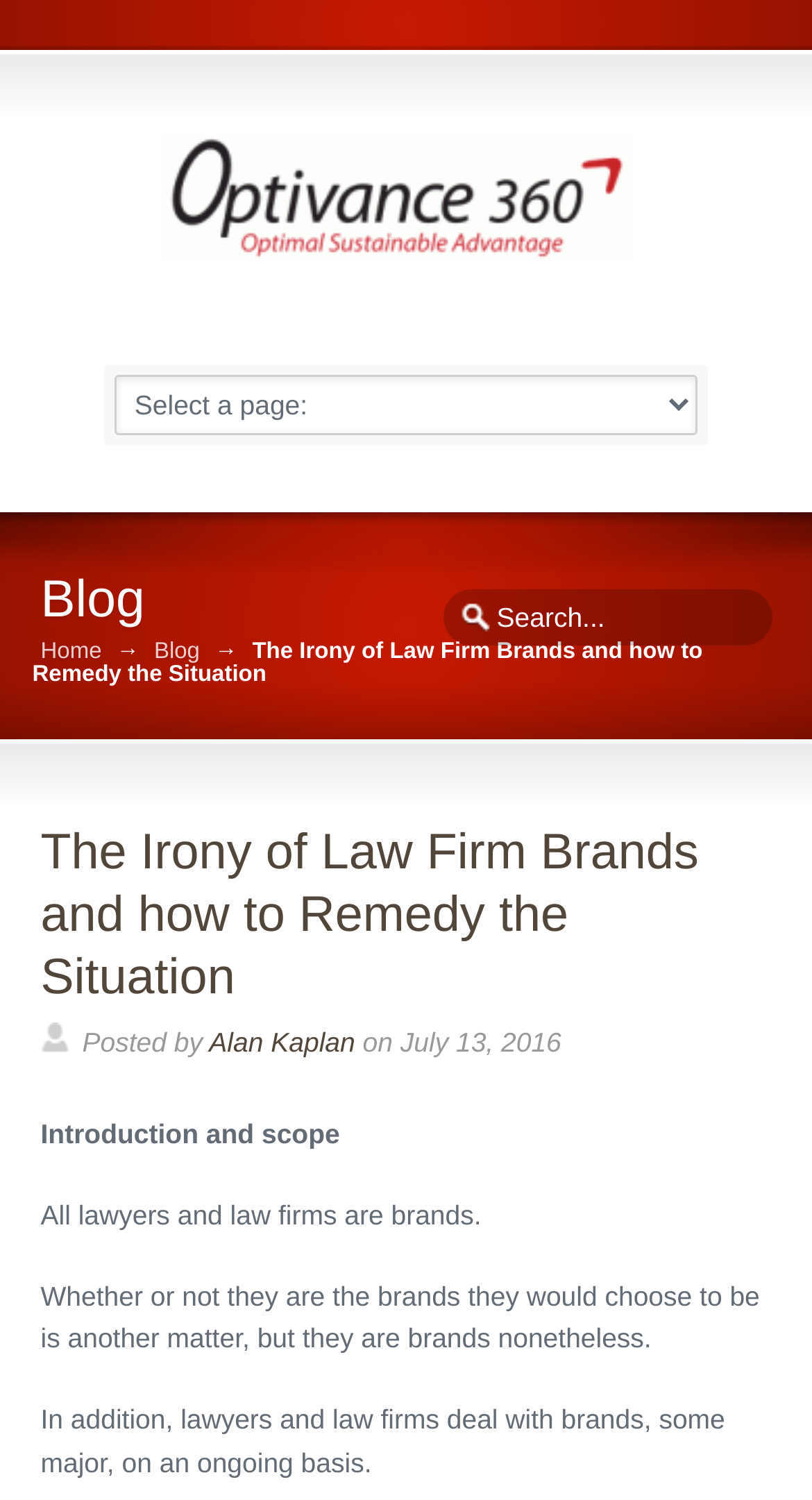Determine the bounding box coordinates (top-left x, top-left y, bottom-right x, bottom-right y) of the UI element described in the following text: alt="Optivance 360 Blog"

[0.05, 0.078, 0.95, 0.201]